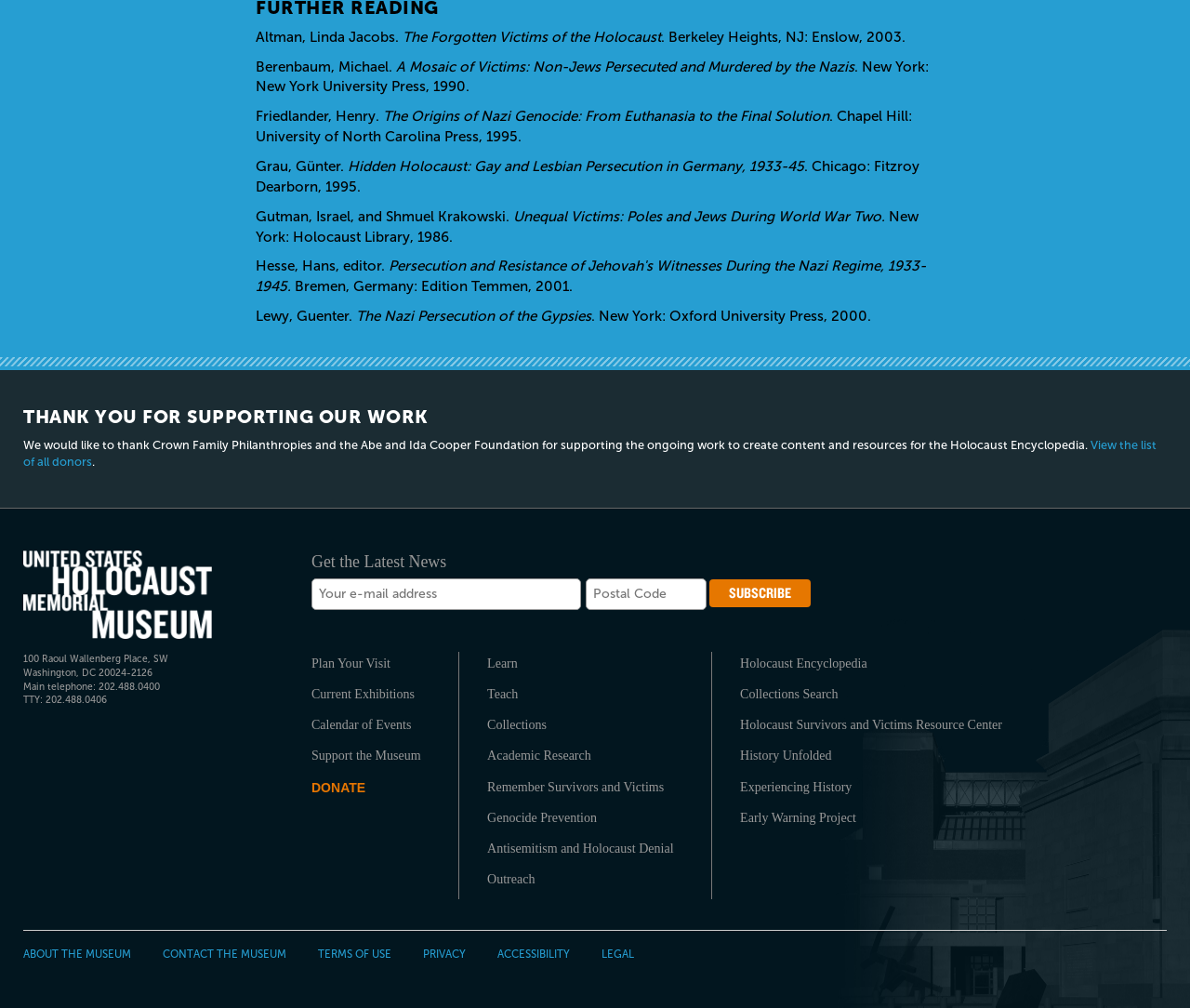Provide the bounding box coordinates for the UI element that is described as: "CONTACT THE MUSEUM".

[0.137, 0.94, 0.241, 0.953]